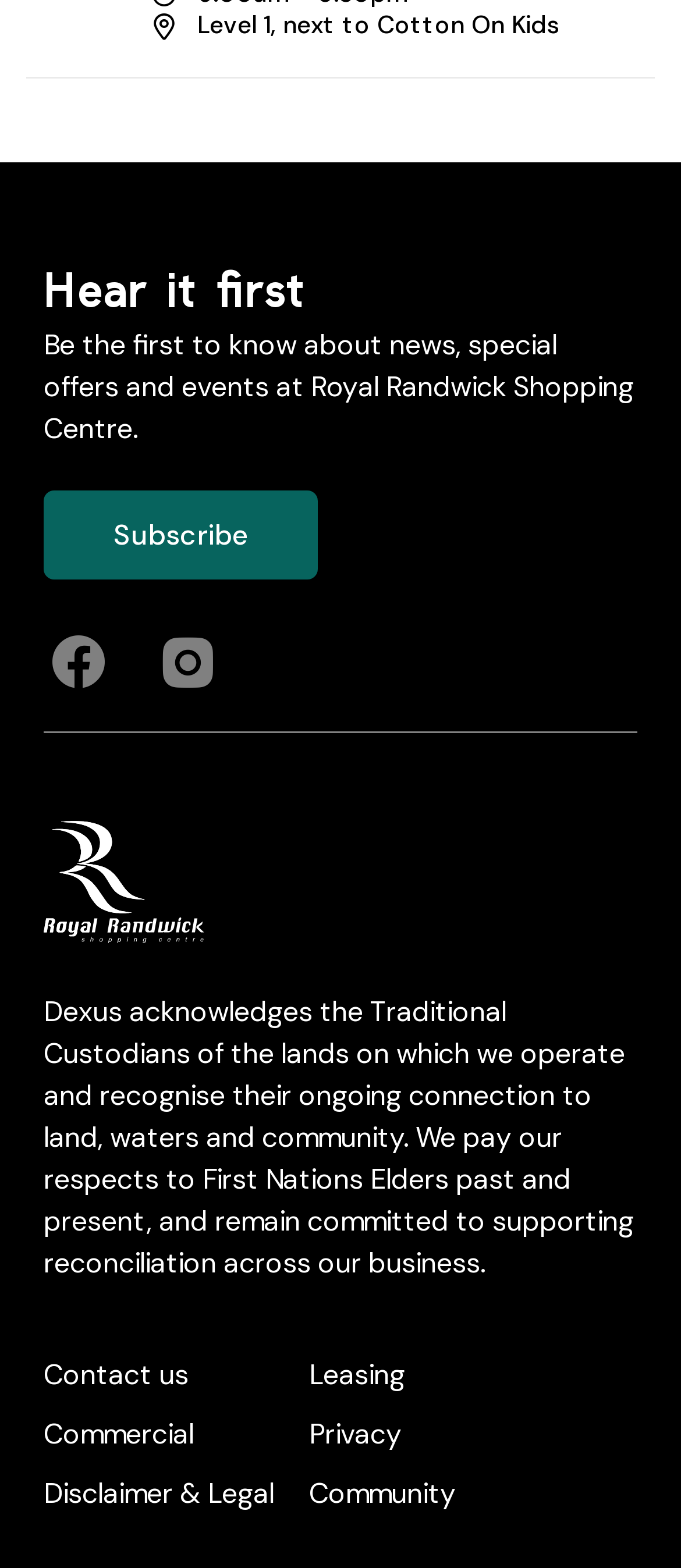Please identify the bounding box coordinates of the element's region that I should click in order to complete the following instruction: "Contact us". The bounding box coordinates consist of four float numbers between 0 and 1, i.e., [left, top, right, bottom].

[0.064, 0.863, 0.454, 0.901]